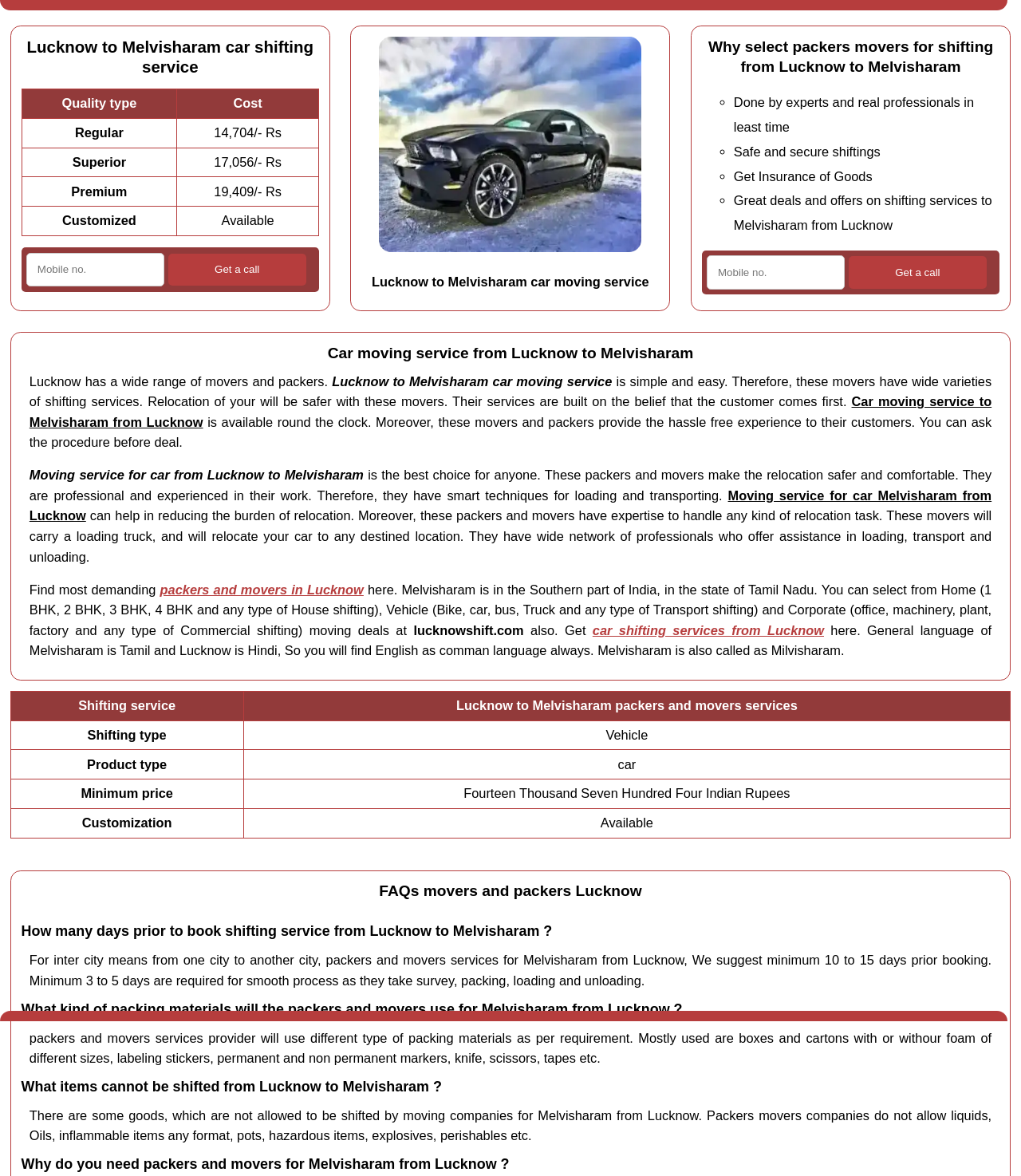Please provide a comprehensive answer to the question below using the information from the image: What is the purpose of the packers and movers service?

I inferred this from the text on the webpage, which mentions that the packers and movers service is built on the belief that the customer comes first, and that they provide a hassle-free experience to their customers. This suggests that the purpose of the service is to relocate safely and comfortably.